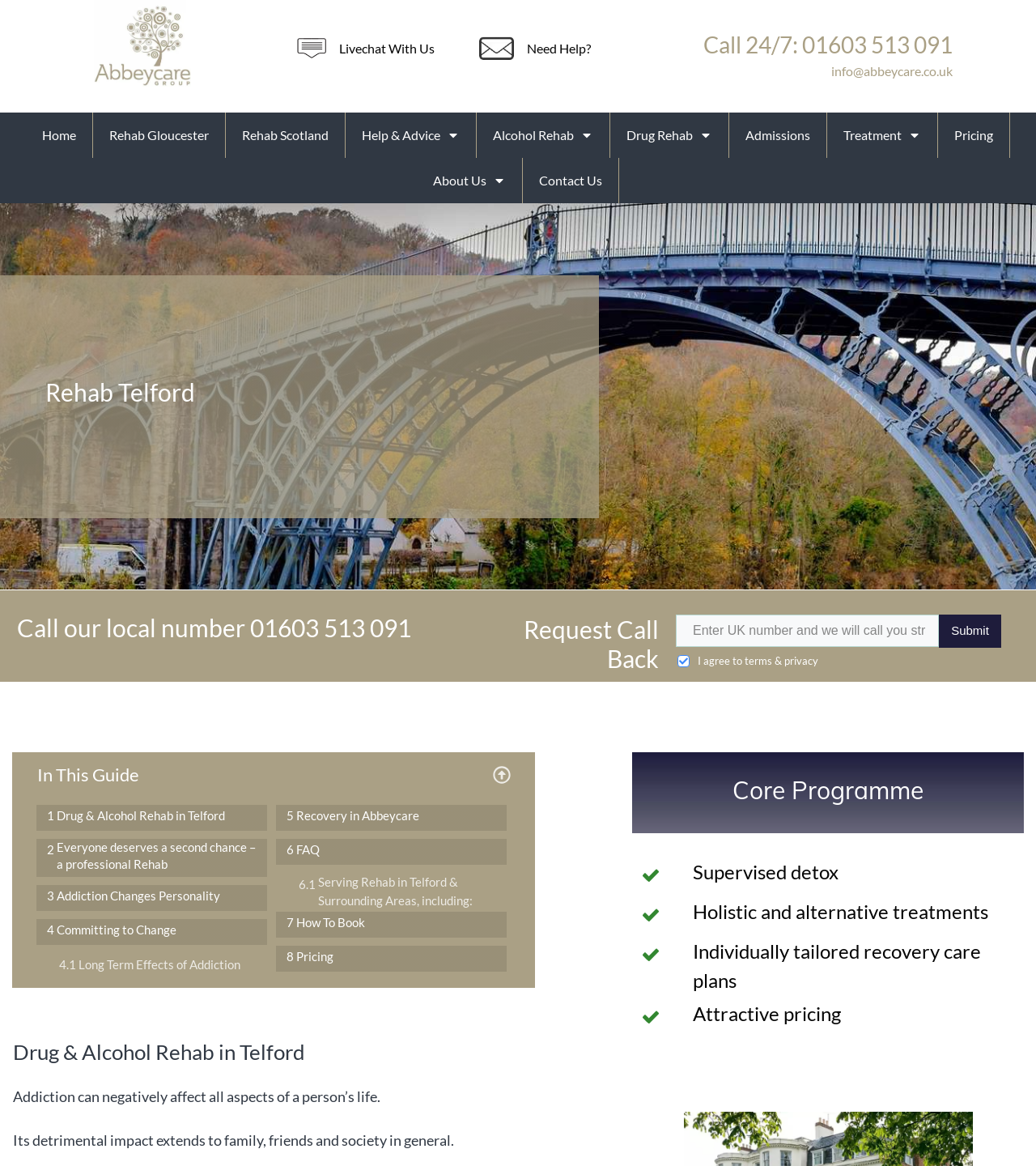Give a succinct answer to this question in a single word or phrase: 
What is the topic of the webpage?

Drug and alcohol rehab in Telford